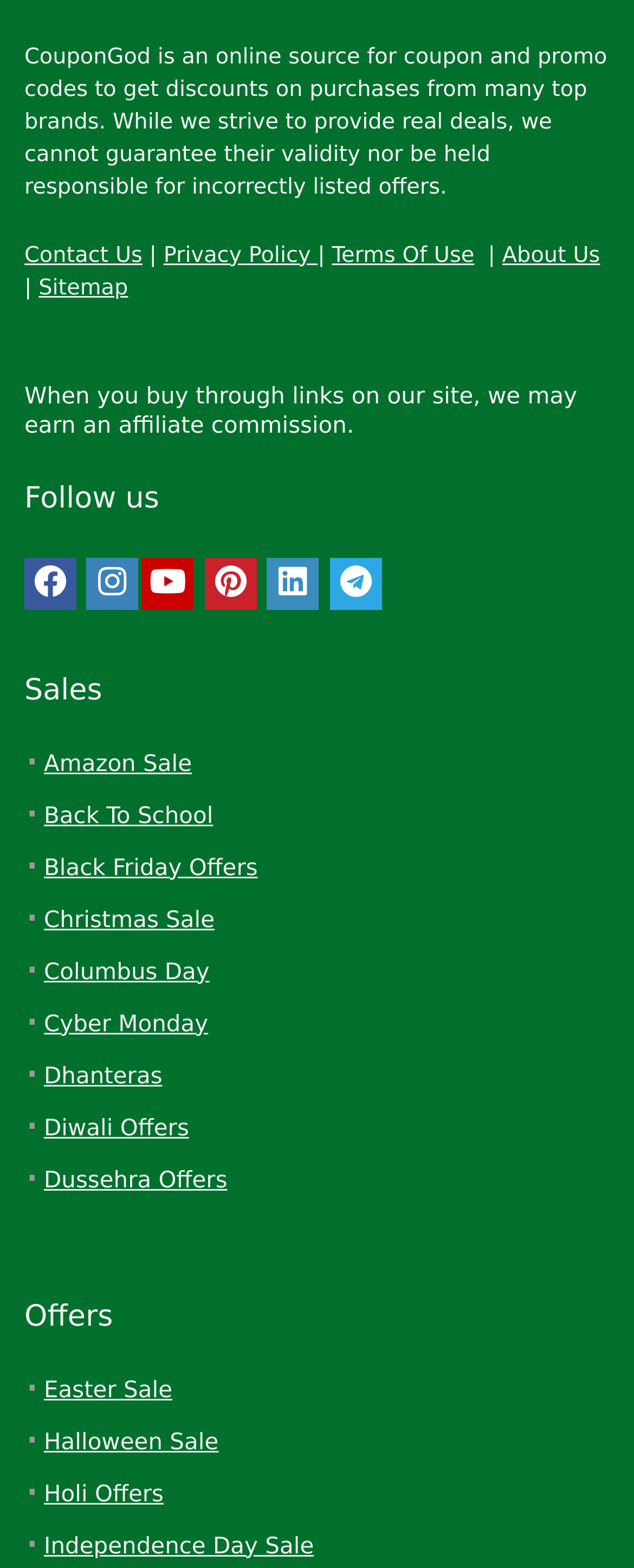Analyze the image and answer the question with as much detail as possible: 
What type of links are available at the bottom of the webpage?

The links at the bottom of the webpage, represented by icons, are social media links, including Facebook, Twitter, Instagram, and more, which allow users to follow CouponGod on these platforms.